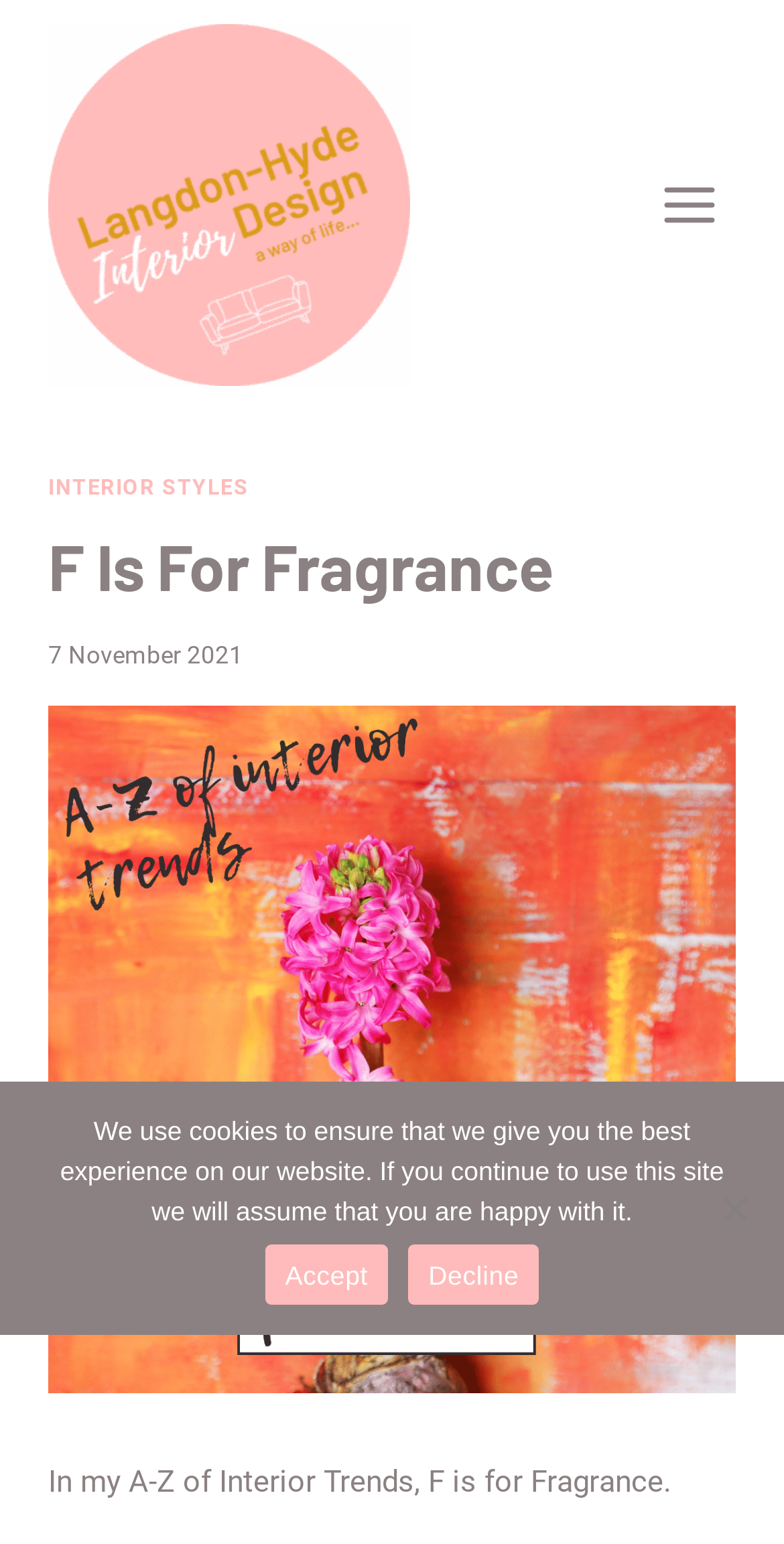What is the date of the article?
Refer to the screenshot and respond with a concise word or phrase.

7 November 2021